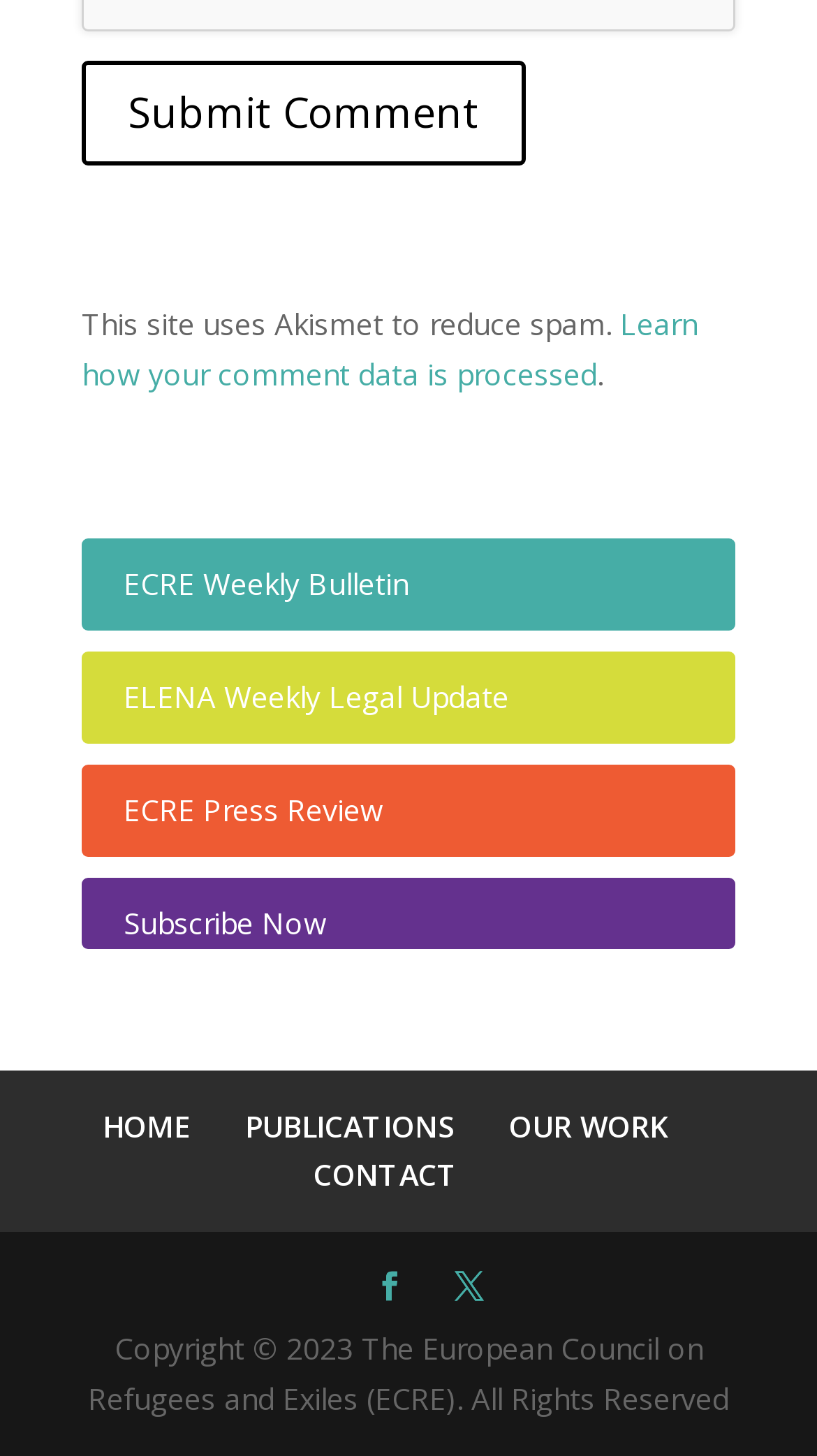Find the bounding box coordinates of the area that needs to be clicked in order to achieve the following instruction: "Learn about comment data processing". The coordinates should be specified as four float numbers between 0 and 1, i.e., [left, top, right, bottom].

[0.1, 0.208, 0.854, 0.27]